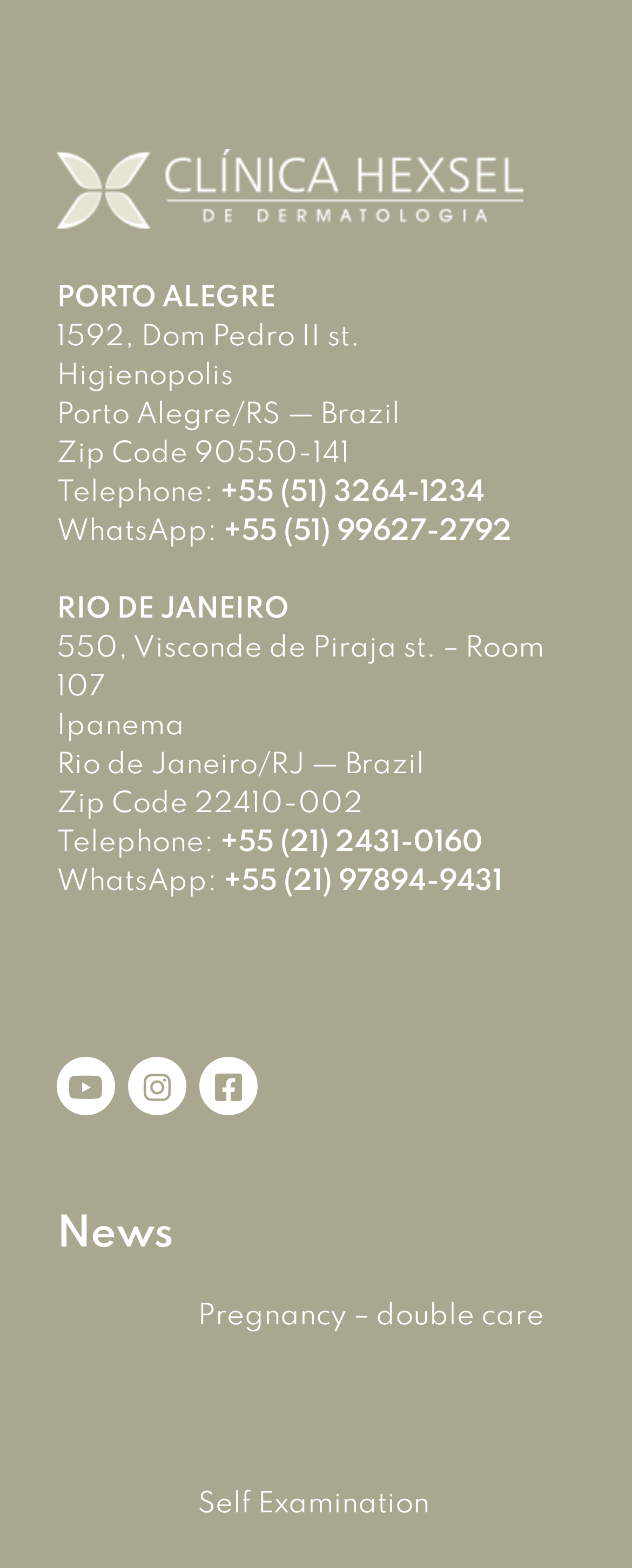Please identify the bounding box coordinates of the element on the webpage that should be clicked to follow this instruction: "Visit the Facebook page". The bounding box coordinates should be given as four float numbers between 0 and 1, formatted as [left, top, right, bottom].

[0.34, 0.683, 0.383, 0.708]